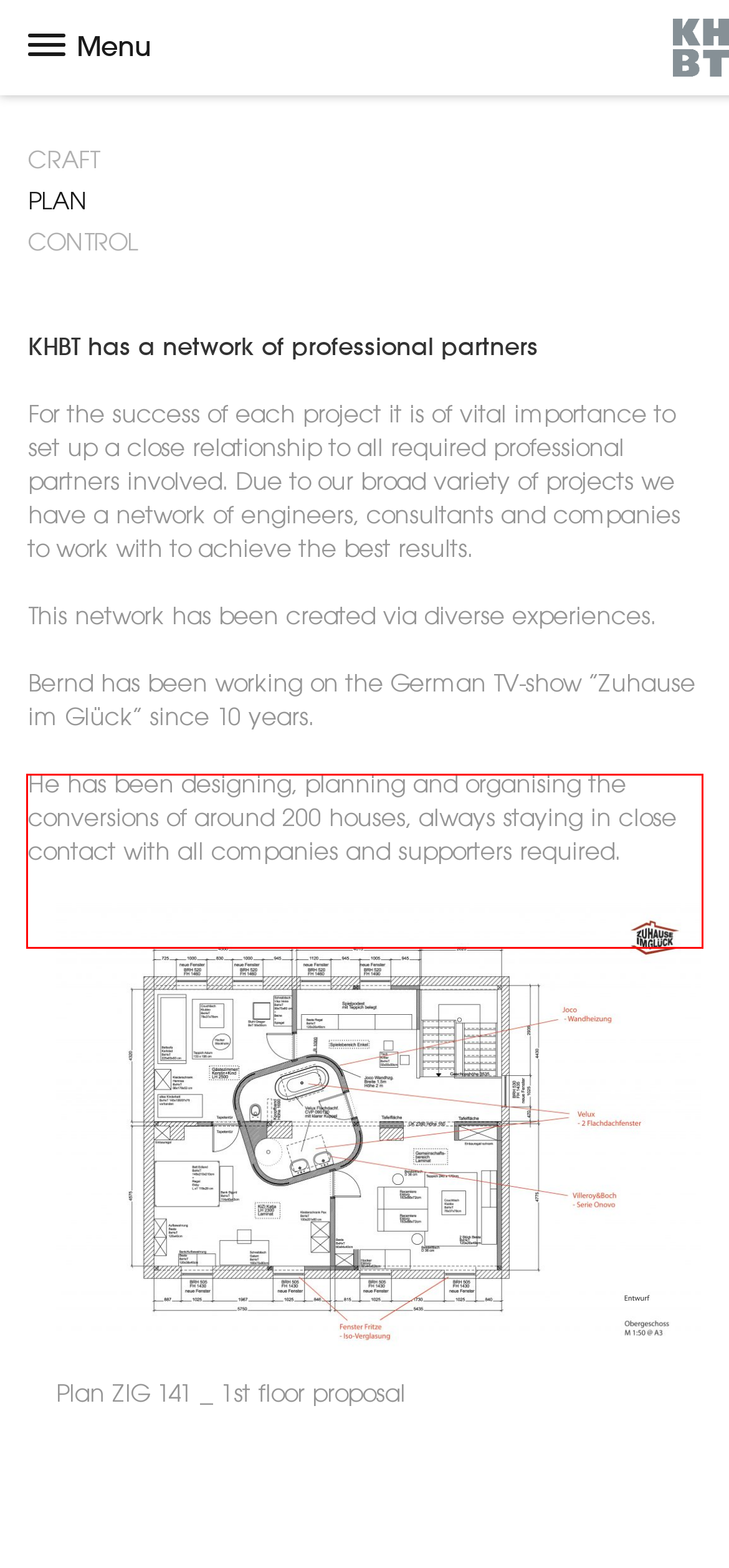Identify and extract the text within the red rectangle in the screenshot of the webpage.

He has been designing, planning and organising the conversions of around 200 houses, always staying in close contact with all companies and supporters required.